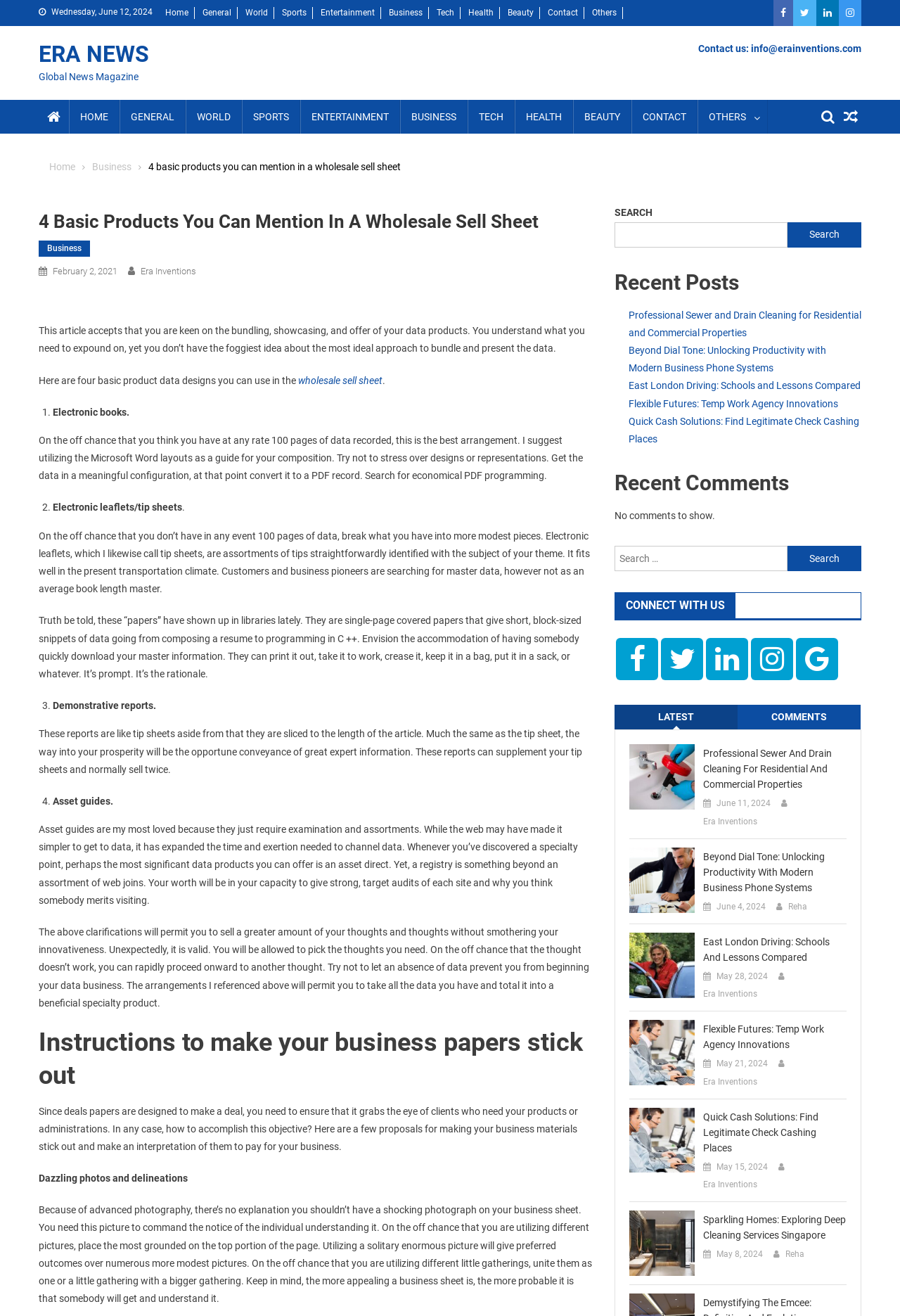Can you give a detailed response to the following question using the information from the image? How can a wholesale sell sheet be made more attractive?

The article suggests that a wholesale sell sheet can be made more attractive by using dazzling photos and illustrations. This is because a visually appealing design can grab the attention of potential customers and make the product more appealing. The article also provides tips on how to use images effectively, such as using a single large image or grouping smaller images together.